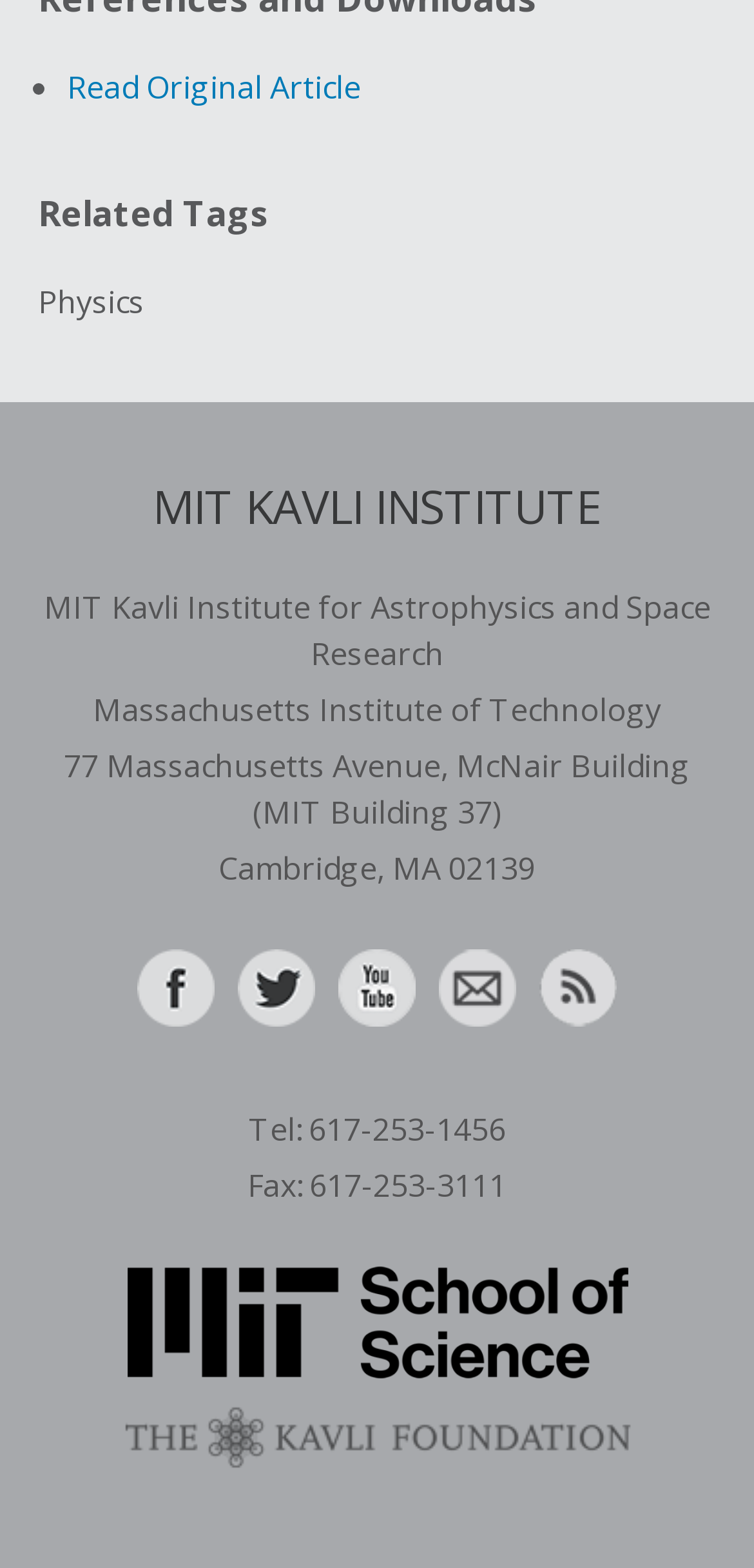What is the phone number of the institute?
Give a detailed response to the question by analyzing the screenshot.

The answer can be found by looking at the link element '617-253-1456' which is located near the static text 'Tel:' and is likely to be the phone number of the institute.